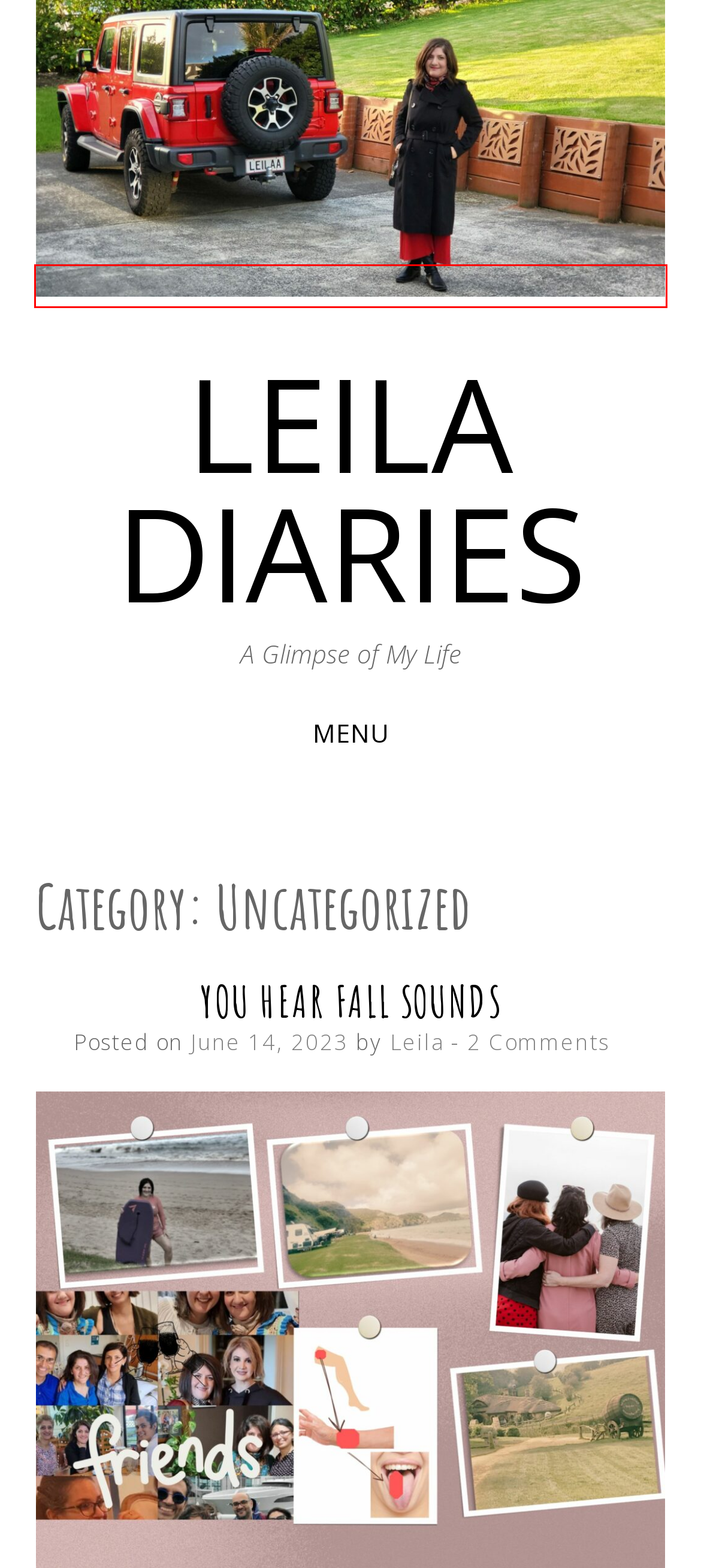Given a webpage screenshot with a red bounding box around a particular element, identify the best description of the new webpage that will appear after clicking on the element inside the red bounding box. Here are the candidates:
A. You hear fall sounds – Leila Diaries
B. Comments for Leila Diaries
C. Leila Diaries
D. How life is as Being a second language speaker and blogger – Leila Diaries
E. Leila Diaries – A Glimpse of My Life
F. August 2019 – Leila Diaries
G. Leila – Leila Diaries
H. June 2023 – Leila Diaries

E